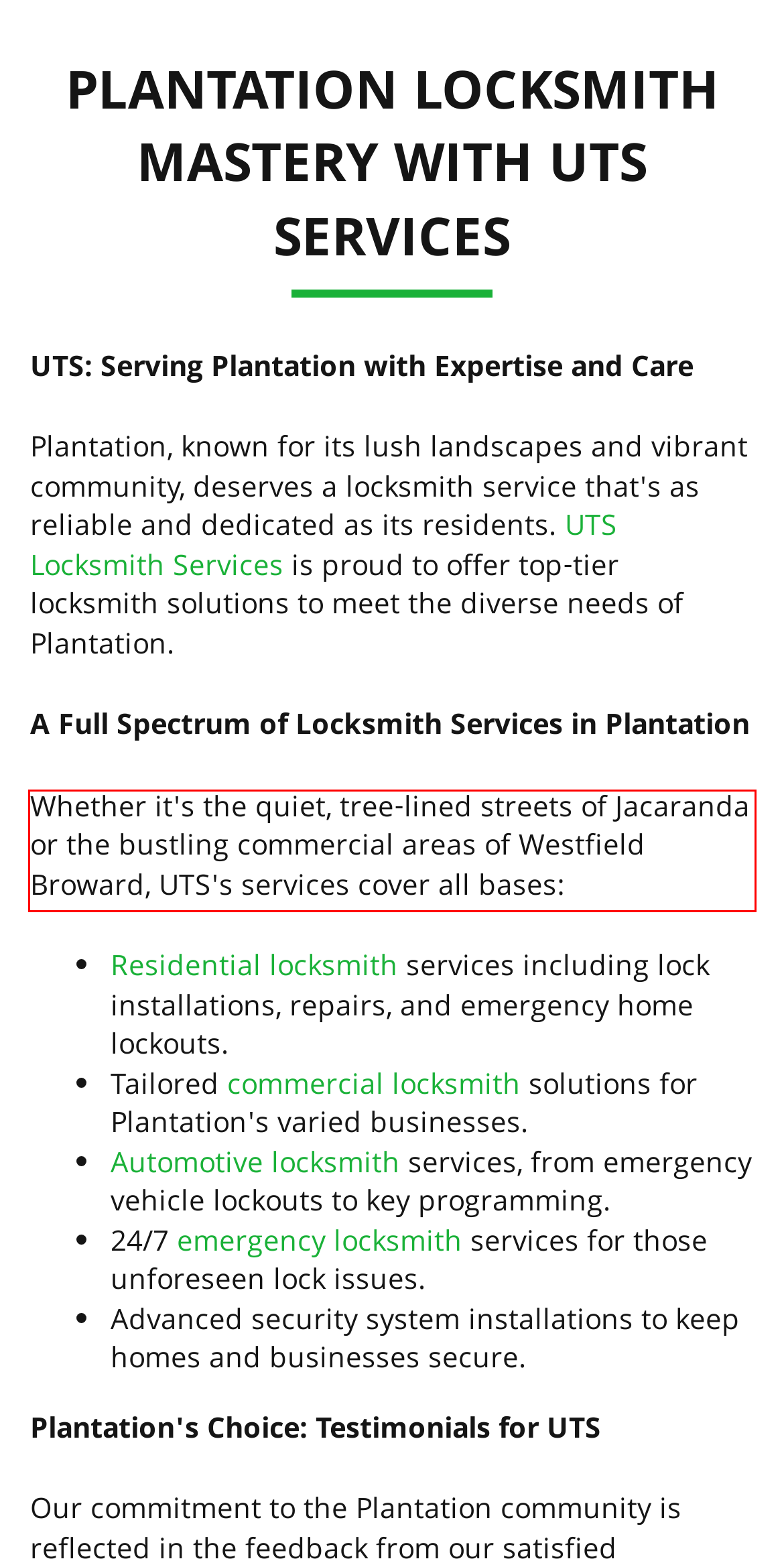You are given a screenshot with a red rectangle. Identify and extract the text within this red bounding box using OCR.

Whether it's the quiet, tree-lined streets of Jacaranda or the bustling commercial areas of Westfield Broward, UTS's services cover all bases: